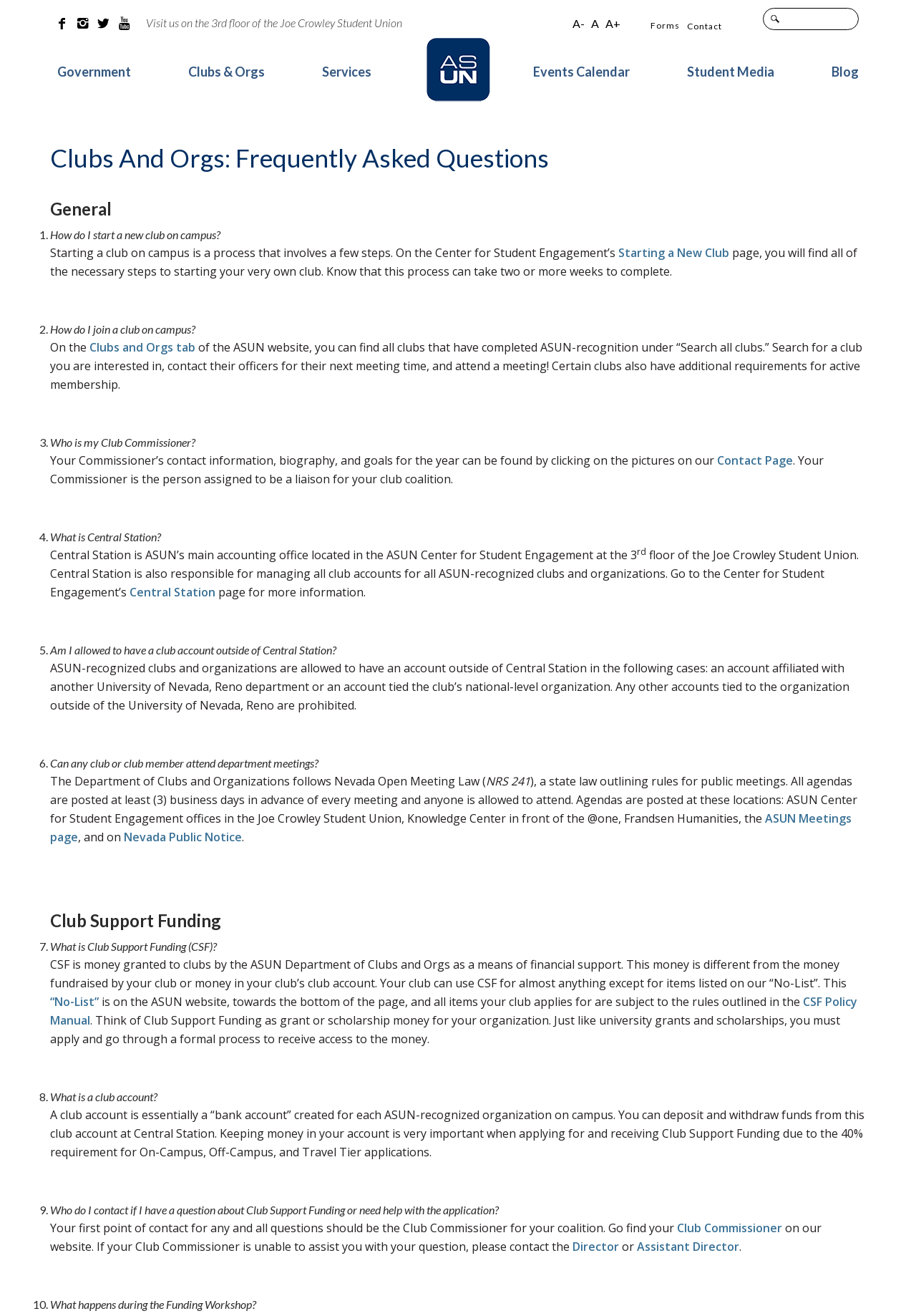Please provide a comprehensive answer to the question below using the information from the image: Who do I contact if I have a question about Club Support Funding?

Your first point of contact for any and all questions should be the Club Commissioner for your coalition. Go find your Commissioner's contact information, biography, and goals for the year by clicking on the pictures on our Contact Page.